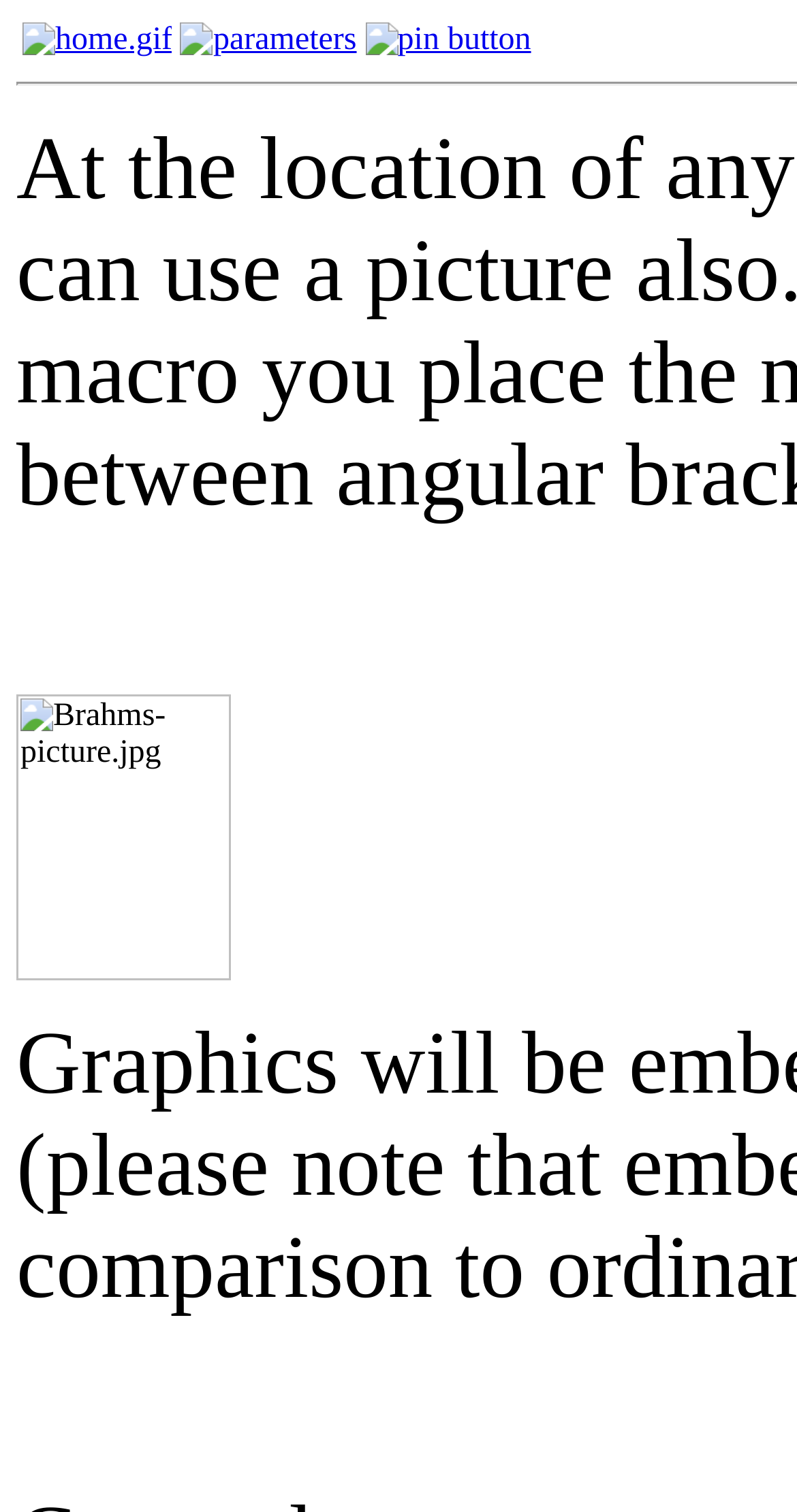Answer the question in one word or a short phrase:
What is the main content of the webpage?

Pictures